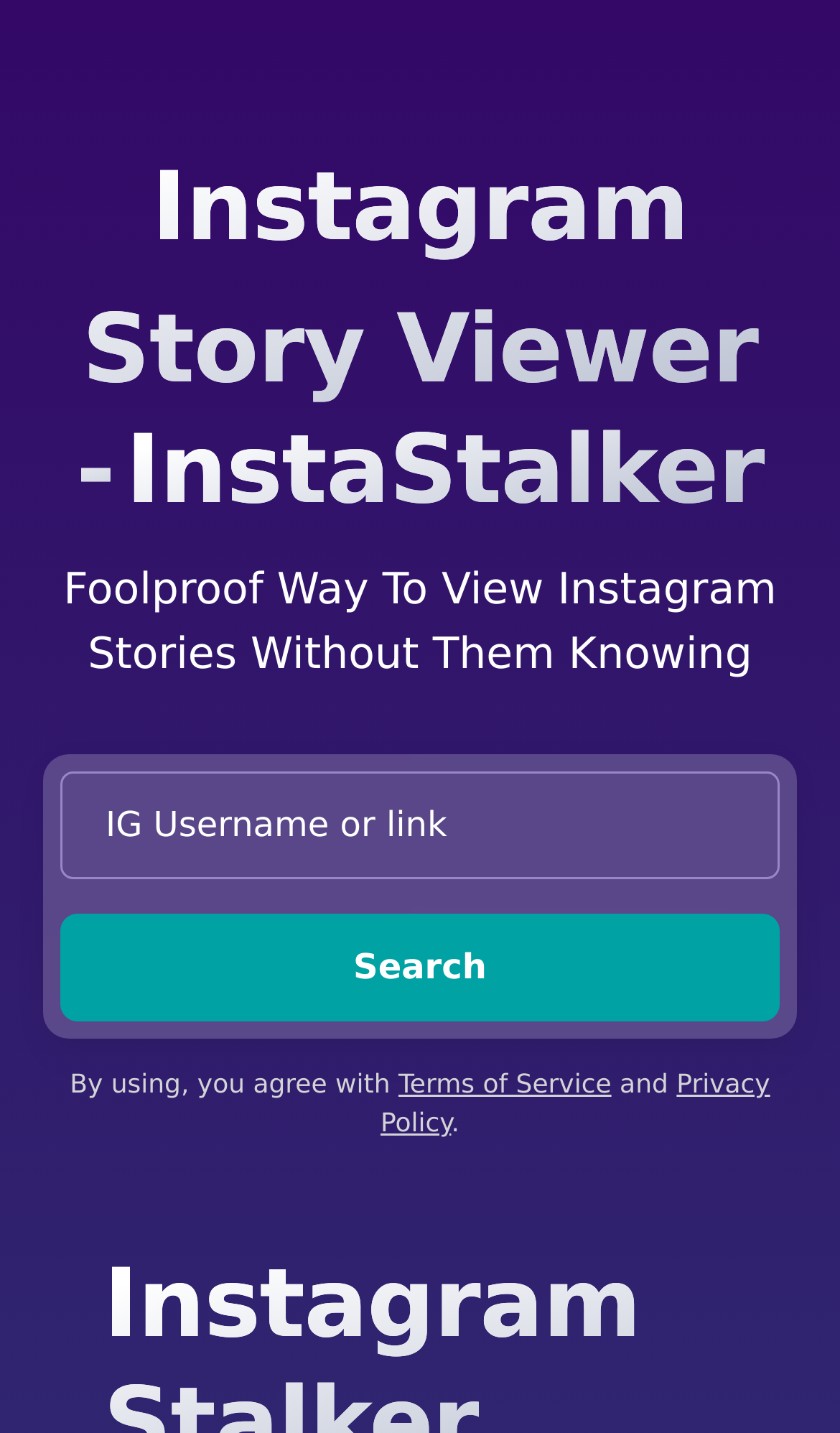What is the purpose of the InstaStalker tool?
Give a one-word or short phrase answer based on the image.

View Instagram stories anonymously